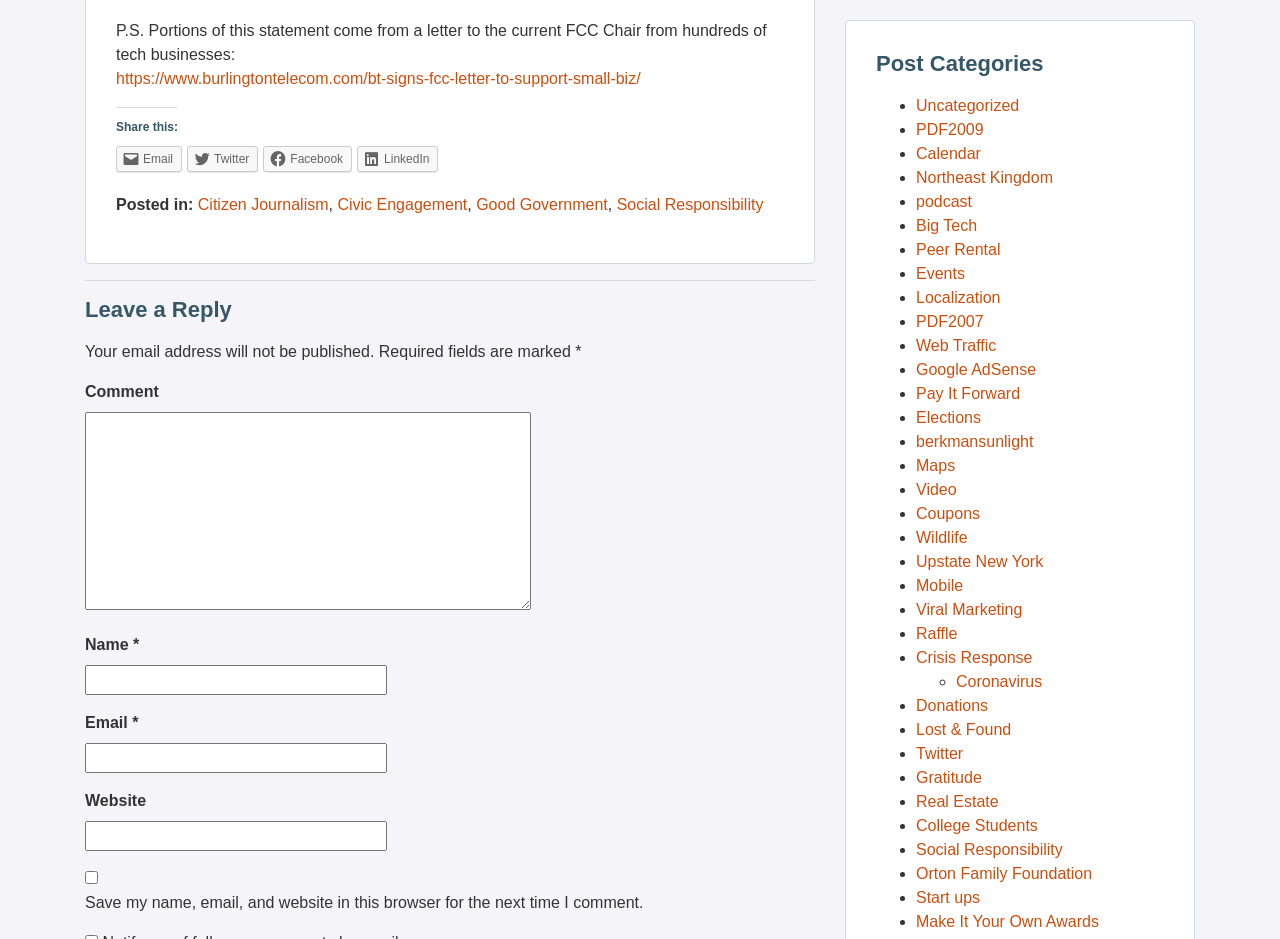Please identify the bounding box coordinates of the element's region that needs to be clicked to fulfill the following instruction: "Click the 'Email' link to share this post". The bounding box coordinates should consist of four float numbers between 0 and 1, i.e., [left, top, right, bottom].

[0.091, 0.156, 0.142, 0.184]